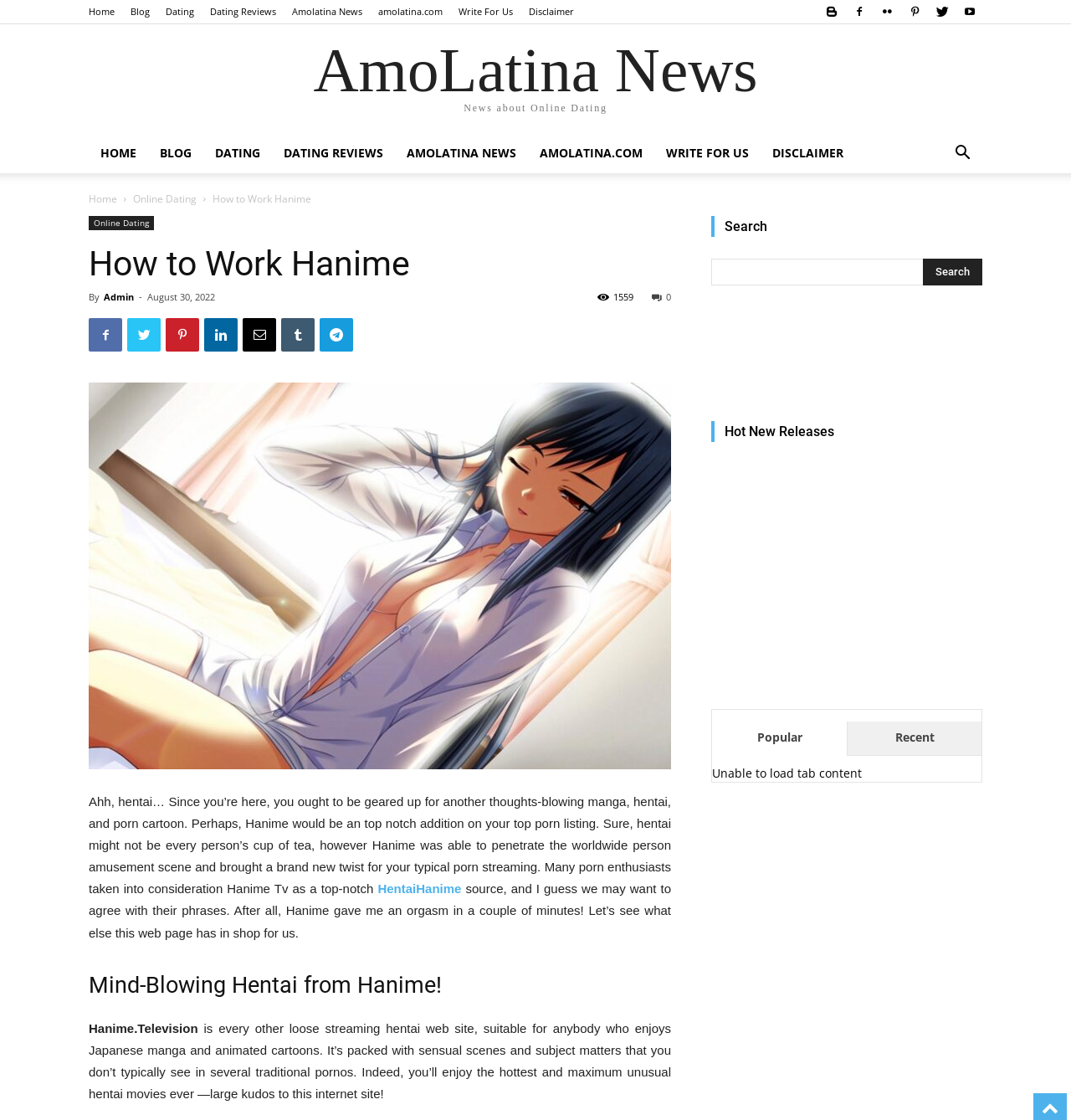Determine the coordinates of the bounding box that should be clicked to complete the instruction: "Check the Hot New Releases". The coordinates should be represented by four float numbers between 0 and 1: [left, top, right, bottom].

[0.664, 0.376, 0.917, 0.395]